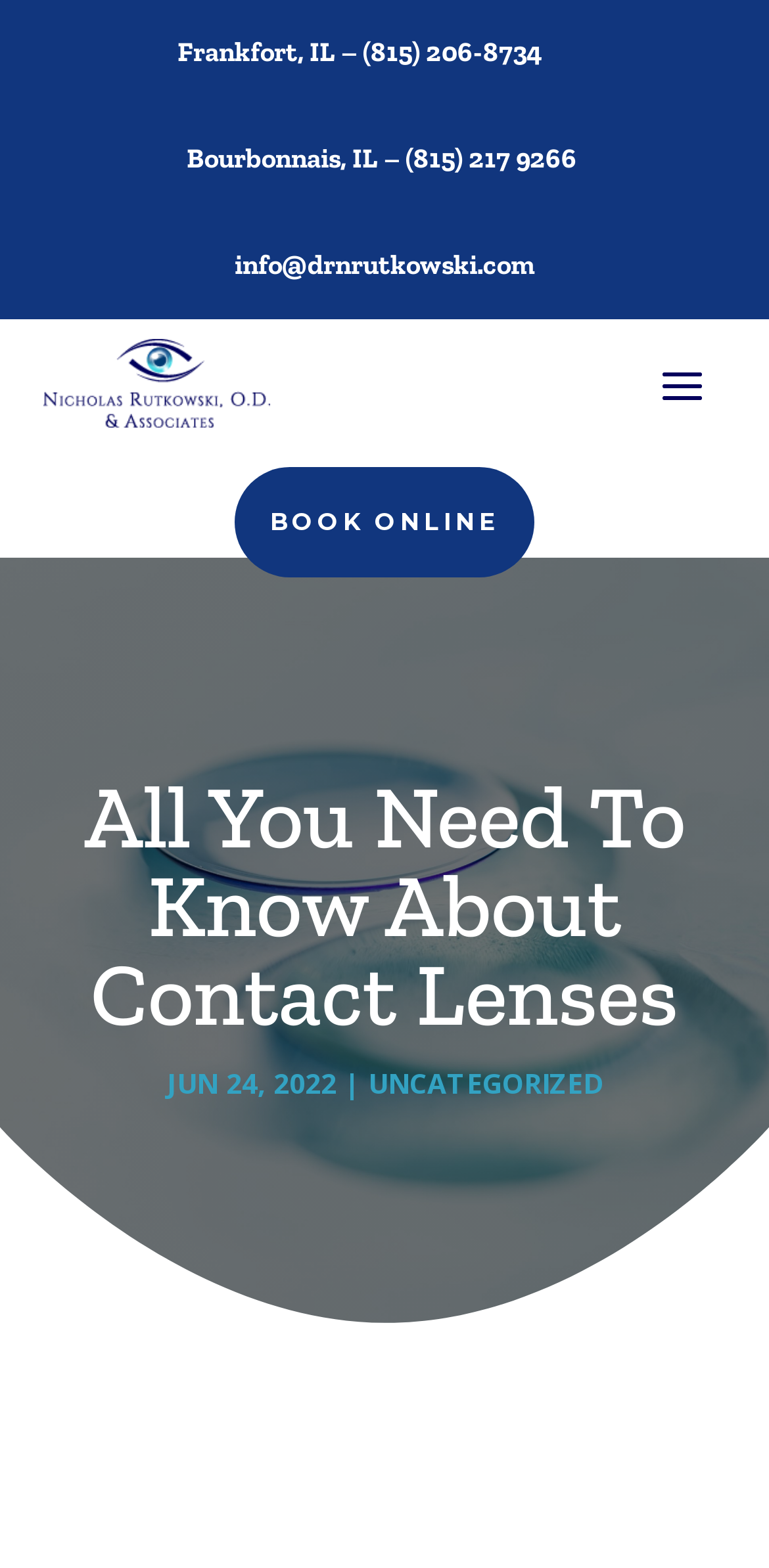Extract the primary heading text from the webpage.

All You Need To Know About Contact Lenses